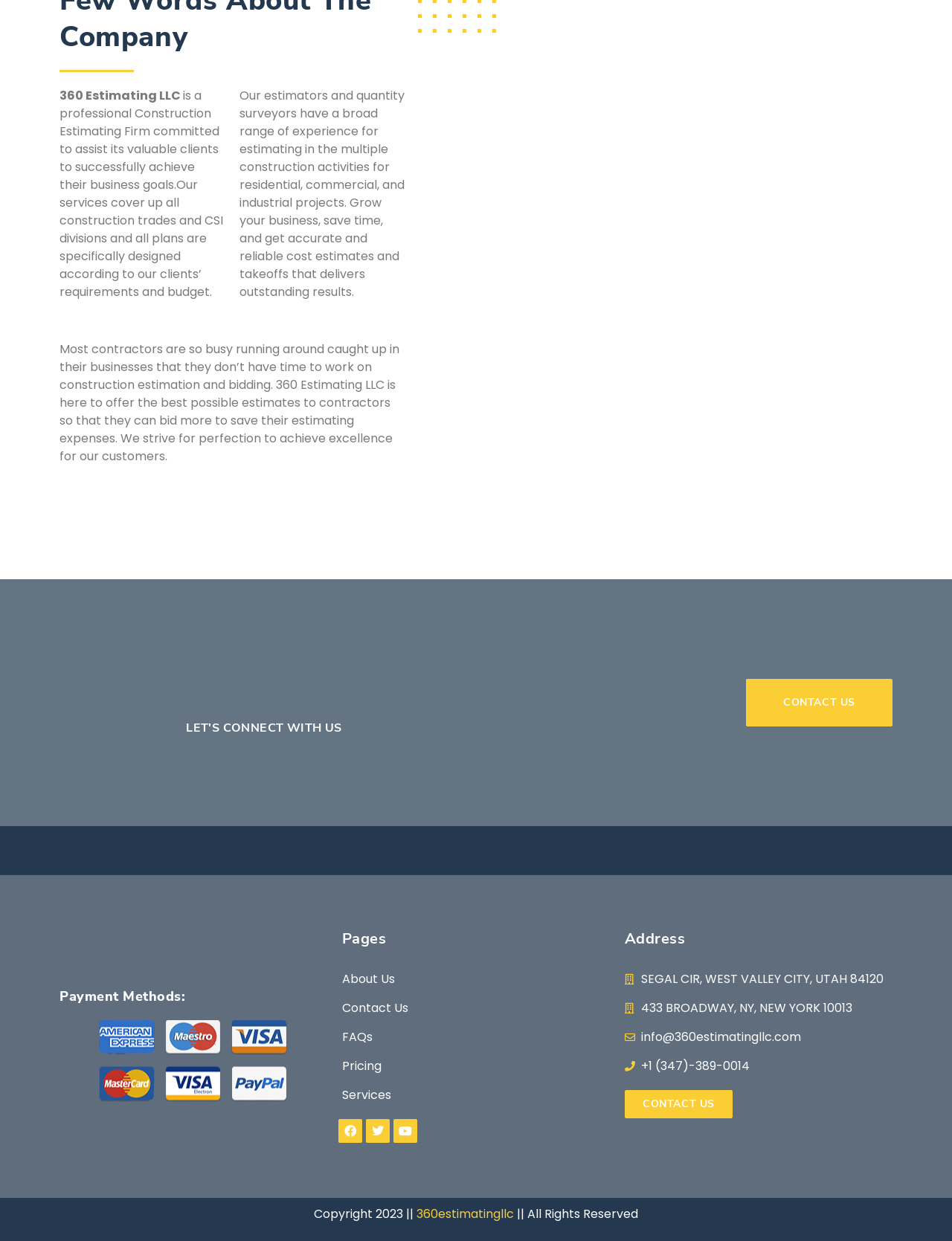Find the bounding box coordinates for the element described here: "Contact US".

[0.784, 0.547, 0.938, 0.585]